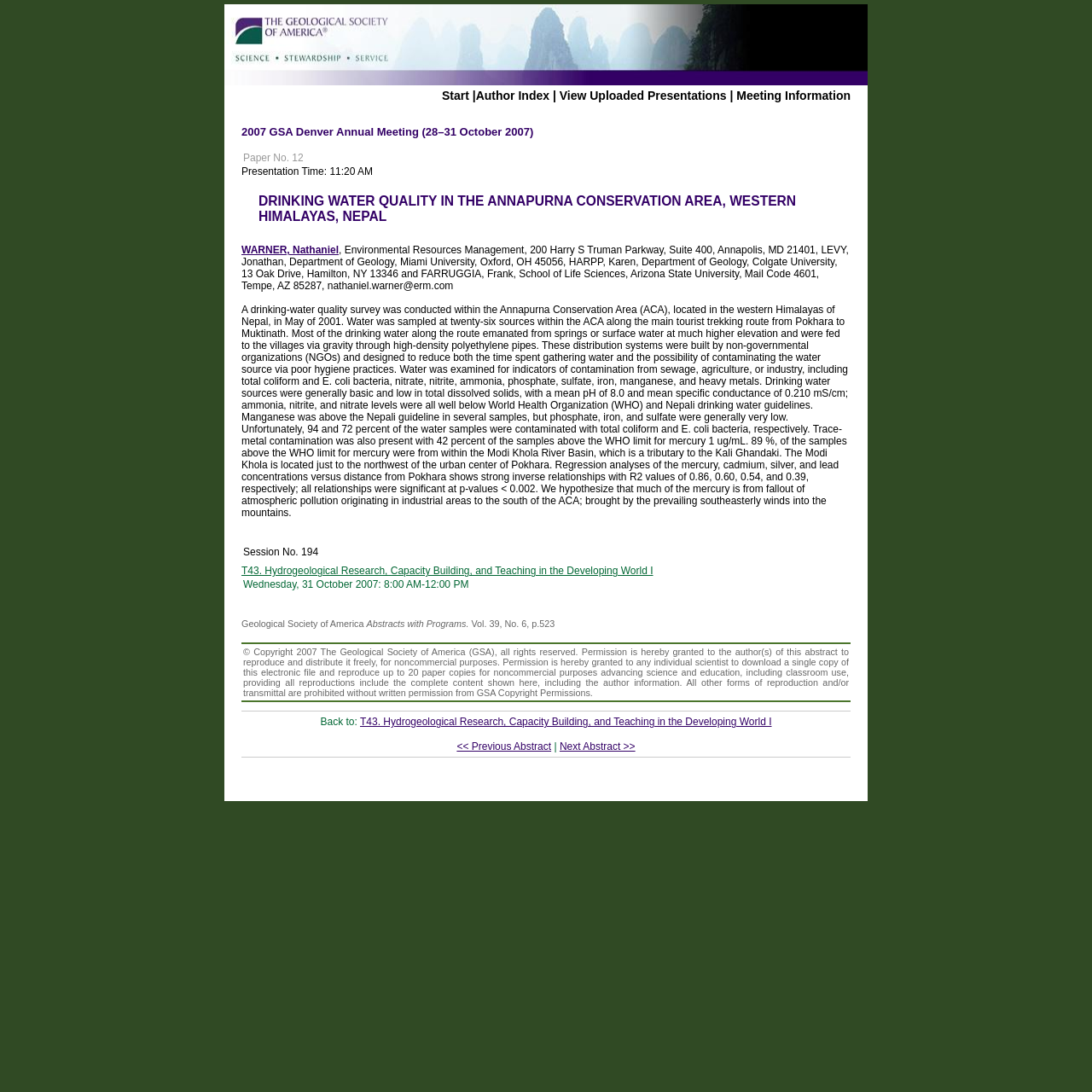Please specify the bounding box coordinates of the clickable region to carry out the following instruction: "Go to author index". The coordinates should be four float numbers between 0 and 1, in the format [left, top, right, bottom].

[0.436, 0.081, 0.503, 0.094]